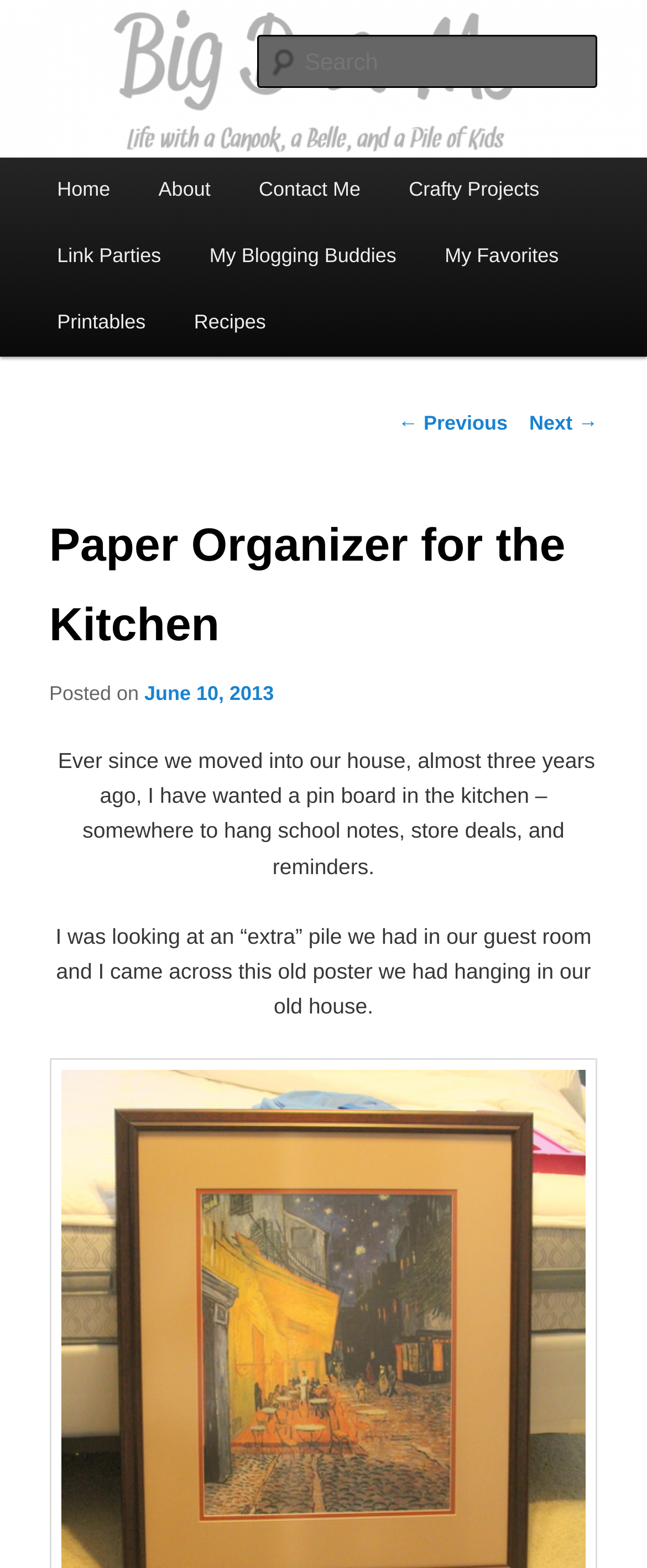Identify the bounding box coordinates of the clickable region necessary to fulfill the following instruction: "view about page". The bounding box coordinates should be four float numbers between 0 and 1, i.e., [left, top, right, bottom].

[0.208, 0.101, 0.363, 0.143]